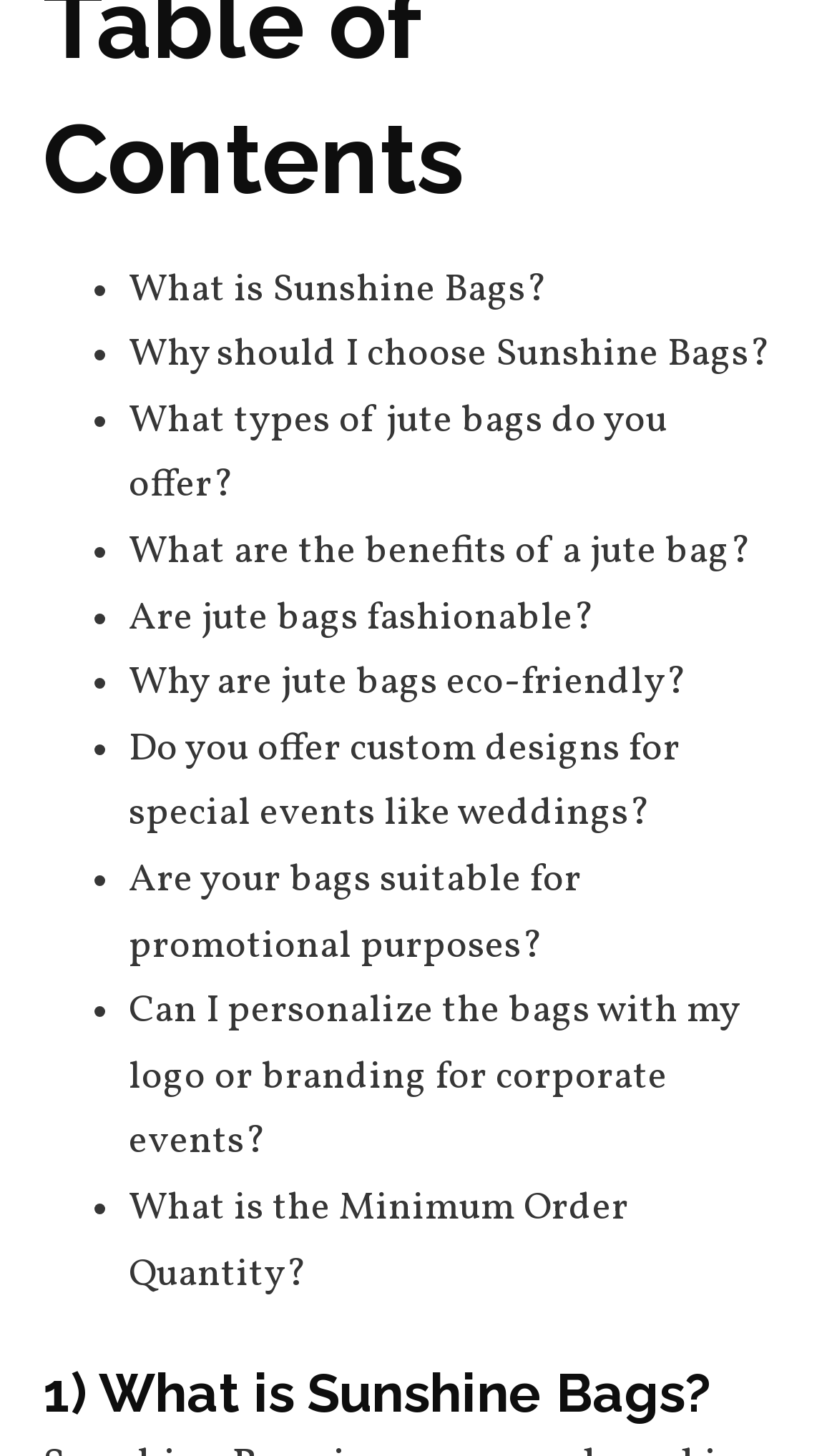Provide a one-word or one-phrase answer to the question:
Are jute bags suitable for corporate events?

Yes